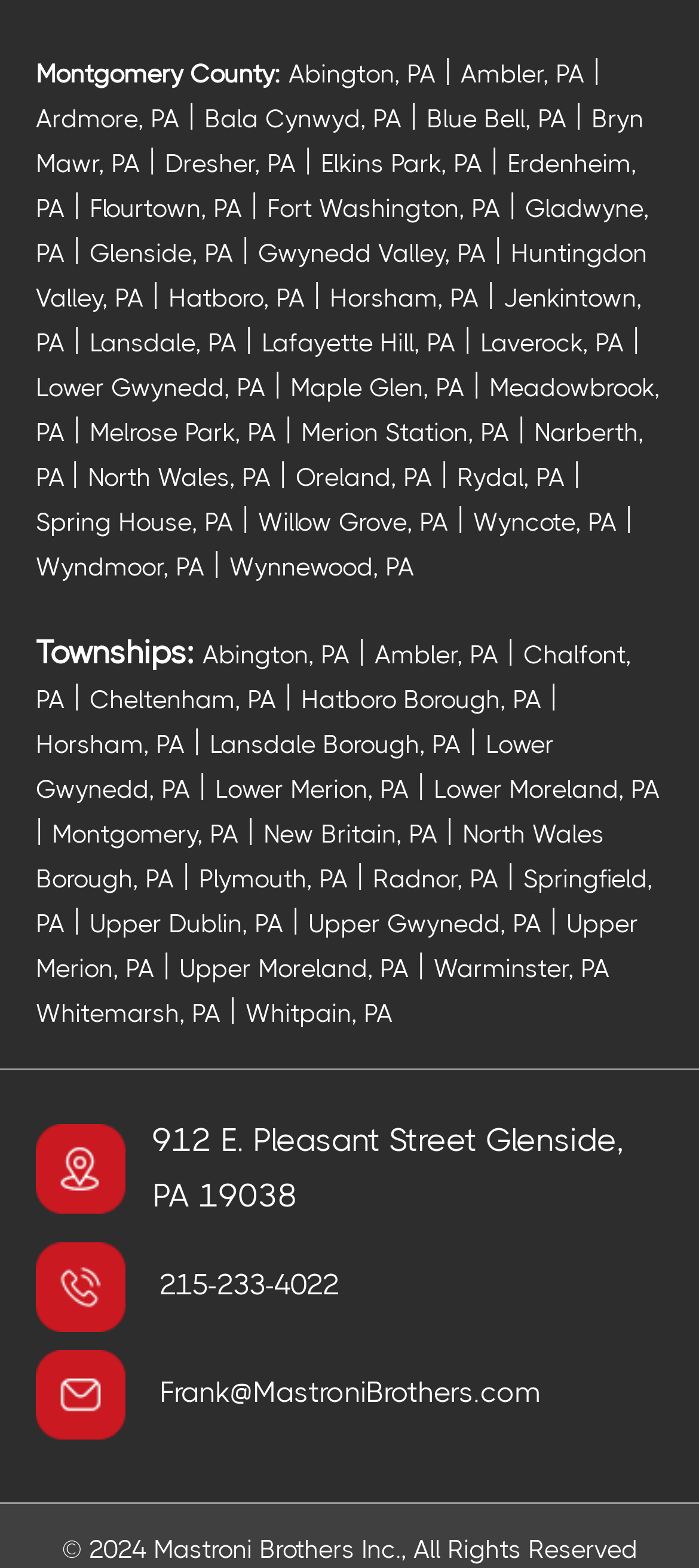Locate the UI element that matches the description North Wales Borough, PA in the webpage screenshot. Return the bounding box coordinates in the format (top-left x, top-left y, bottom-right x, bottom-right y), with values ranging from 0 to 1.

[0.051, 0.523, 0.864, 0.569]